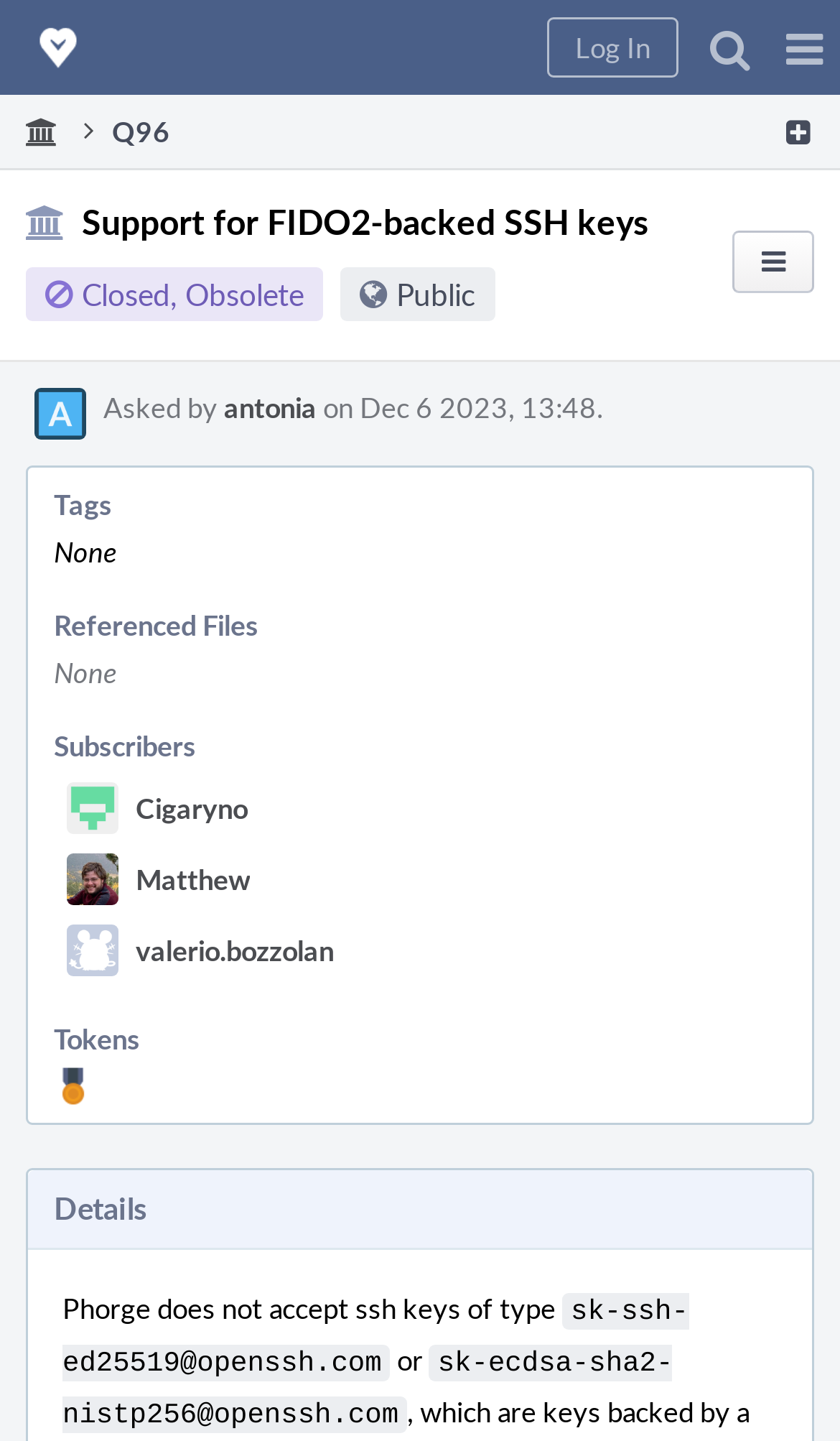Create a detailed summary of the webpage's content and design.

This webpage is about a specific topic, "Support for FIDO2-backed SSH keys", which is indicated by the heading at the top of the page. The page has a navigation menu at the top right corner, with a "Page Menu" button and a "Log In" button. There are also links to "Home" and "Q96" at the top left corner.

Below the navigation menu, there is a heading that indicates the topic is "Closed" and "Obsolete" and has a "Public" label. There is also a button with no text and a link to the user "antonia" who asked the question on December 6, 2023.

The page is divided into several sections. The first section has labels for "Tags", "None", "Referenced Files", and "Subscribers". The second section has a table with three rows, each containing a user's name, such as "Cigaryno", "Matthew", and "valerio.bozzolan".

The third section has a label for "Tokens" and a description of an "Orange Medal" token awarded by "avivey". The final section has a heading for "Details" and a description of an issue with Phorge not accepting certain types of SSH keys. The text explains the specific types of keys, including "sk-ssh-ed25519@openssh.com" and "sk-ecdsa-sha2-nistp256@openssh.com".